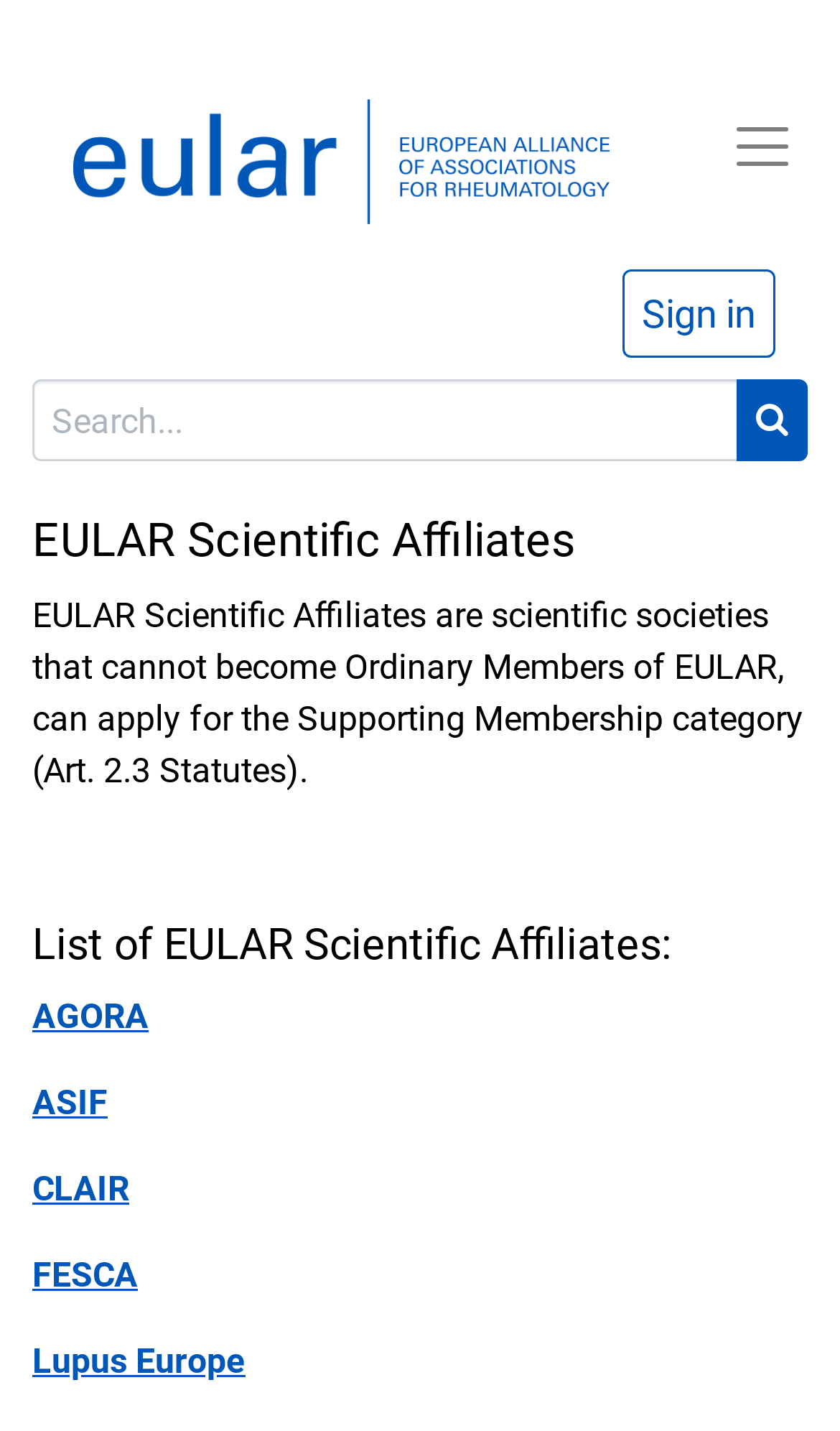Please find the bounding box coordinates of the element that must be clicked to perform the given instruction: "read about configuring mrxvt". The coordinates should be four float numbers from 0 to 1, i.e., [left, top, right, bottom].

None